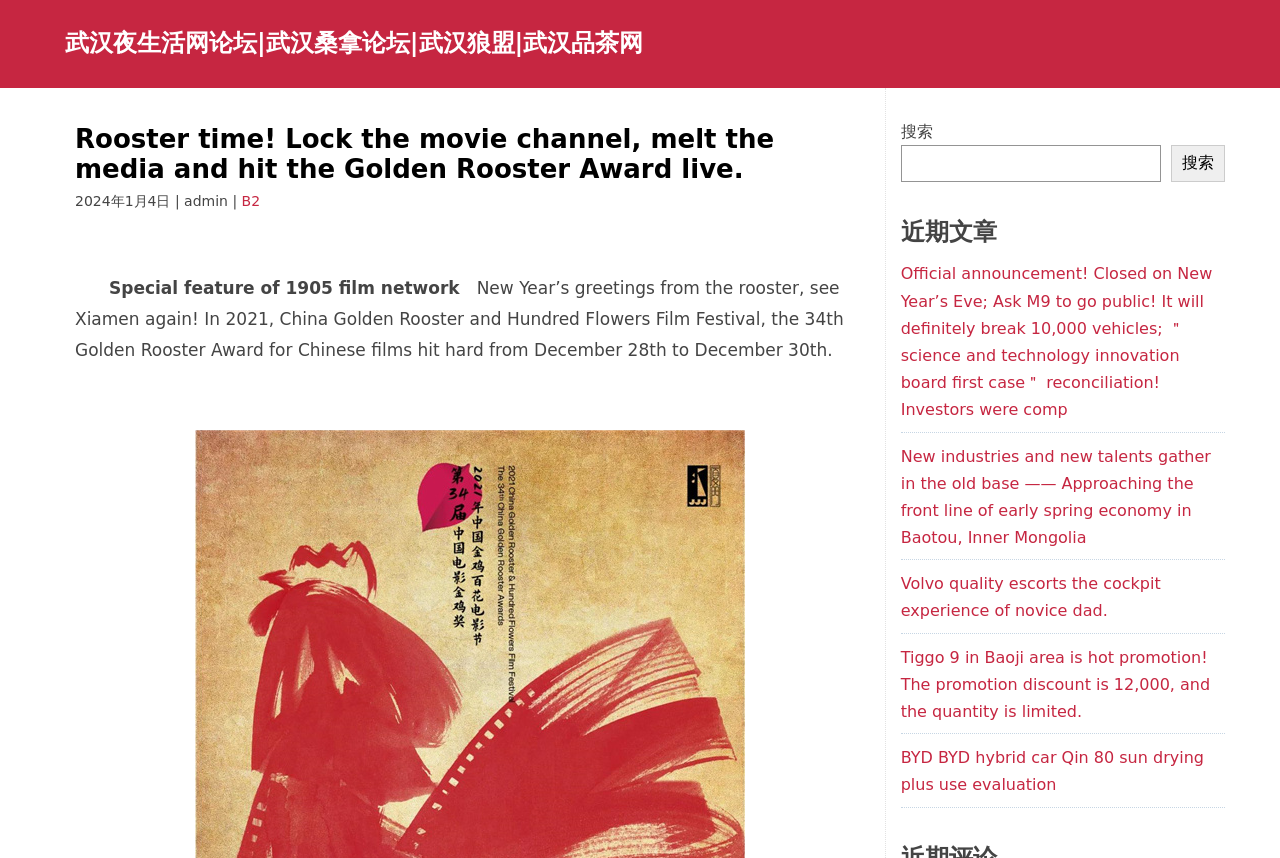Please provide a detailed answer to the question below by examining the image:
What is the date of the latest article?

I found the date of the latest article by looking at the text '2024年1月4日 | admin |' which is located below the main heading.